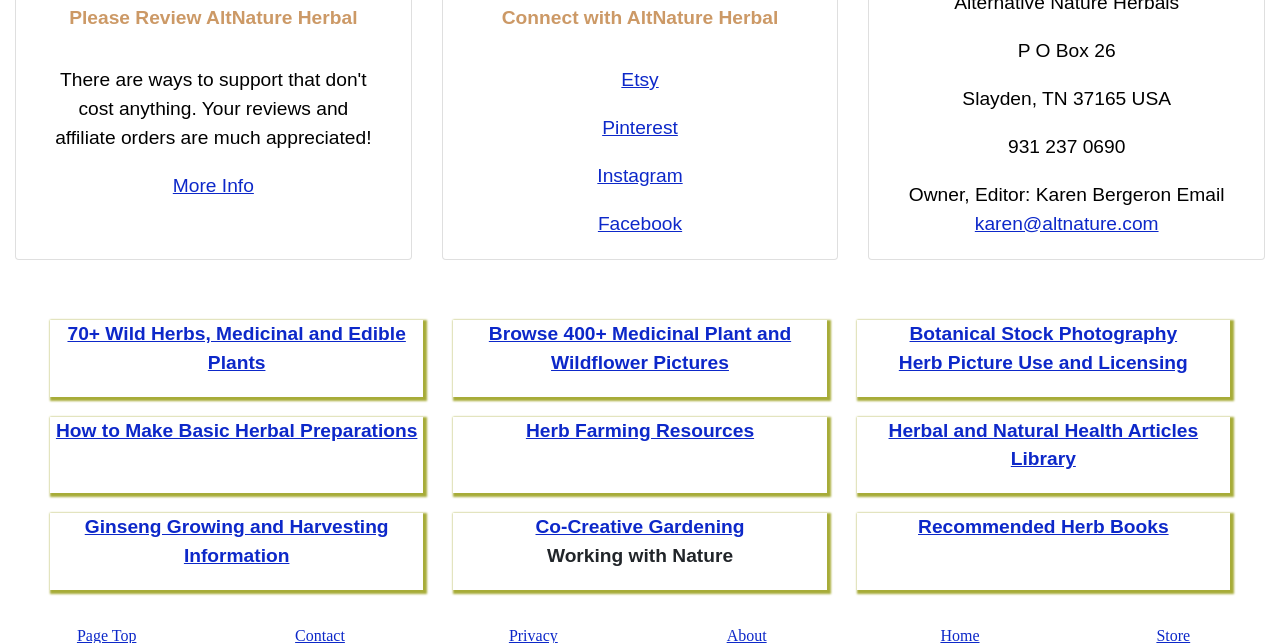Observe the image and answer the following question in detail: What is the name of the herbal business?

The name of the herbal business can be found in the heading element 'Please Review AltNature Herbal' at the top of the webpage, which suggests that AltNature Herbal is the name of the business or website.